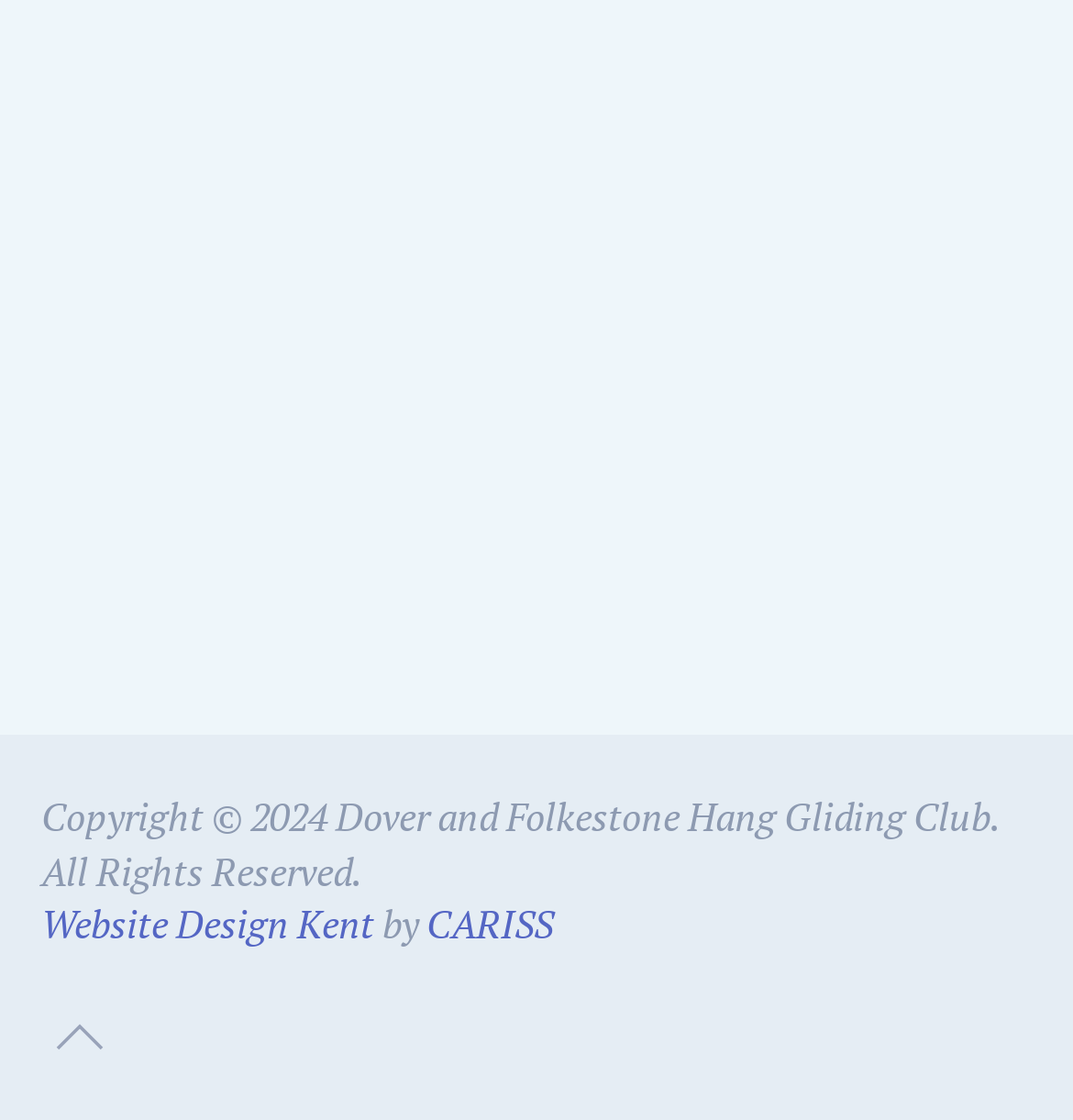Given the description Website Design Kent, predict the bounding box coordinates of the UI element. Ensure the coordinates are in the format (top-left x, top-left y, bottom-right x, bottom-right y) and all values are between 0 and 1.

[0.038, 0.801, 0.349, 0.848]